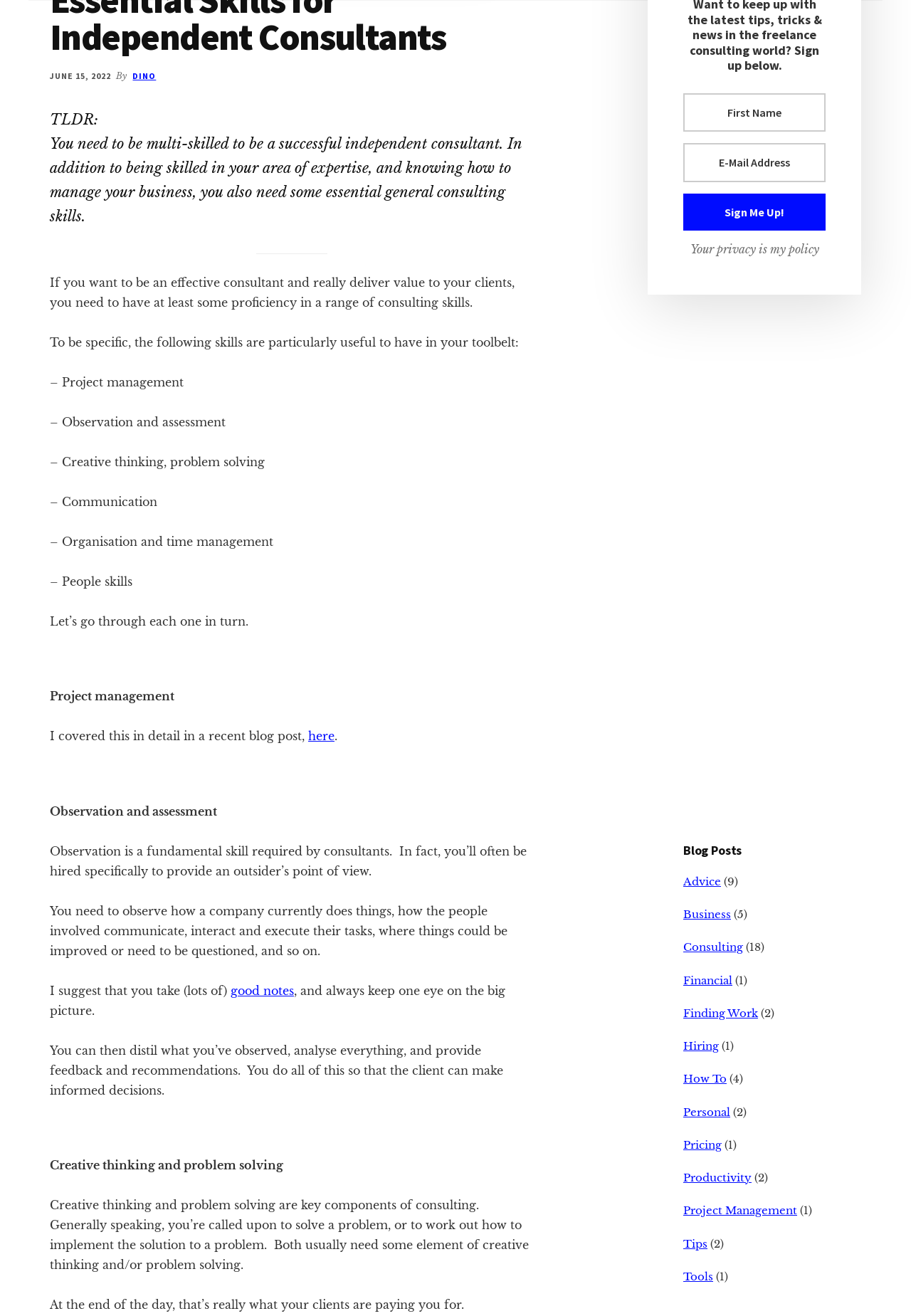Using the format (top-left x, top-left y, bottom-right x, bottom-right y), and given the element description, identify the bounding box coordinates within the screenshot: here

[0.338, 0.554, 0.367, 0.565]